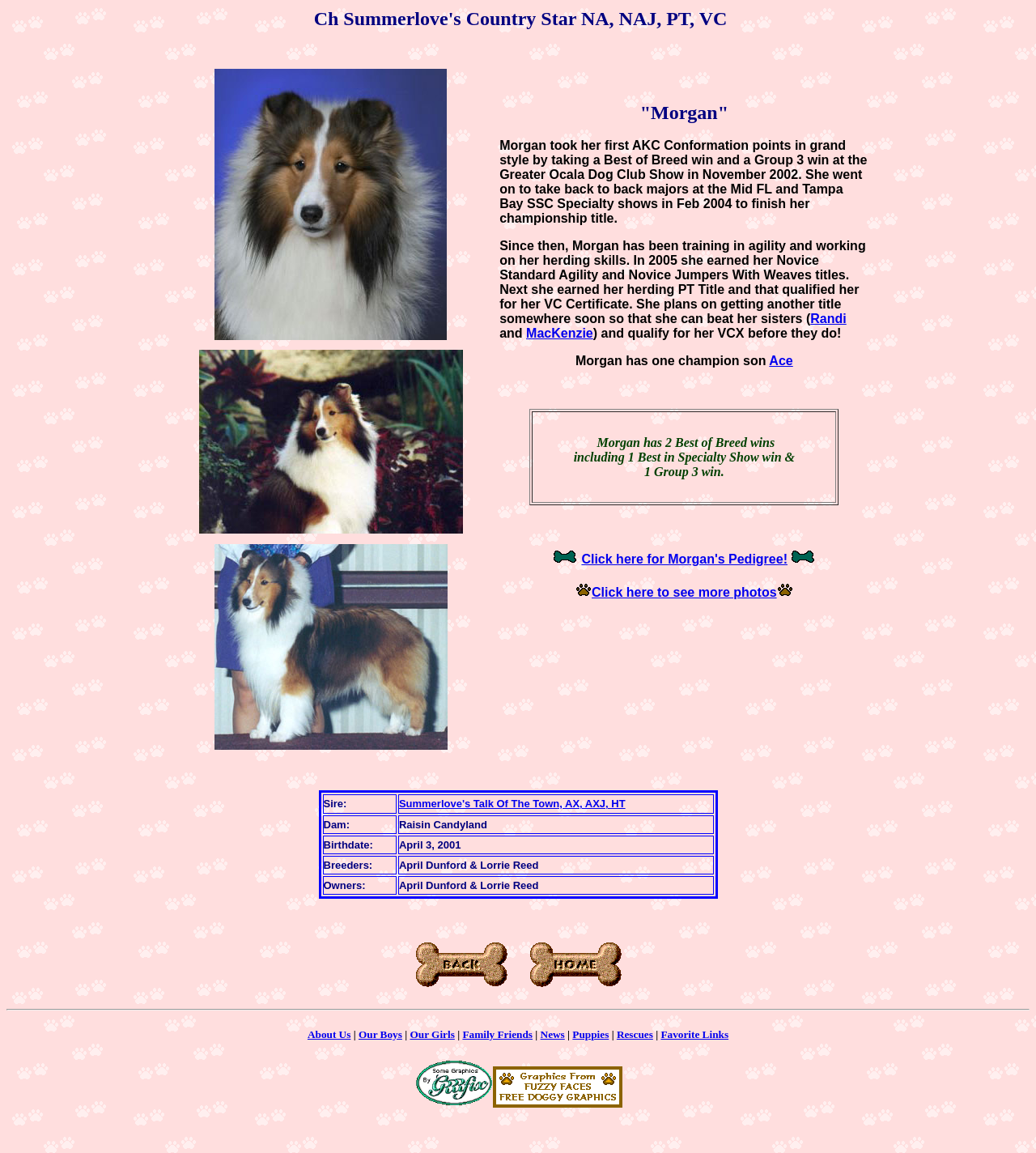Please specify the bounding box coordinates of the region to click in order to perform the following instruction: "search for package file names".

None